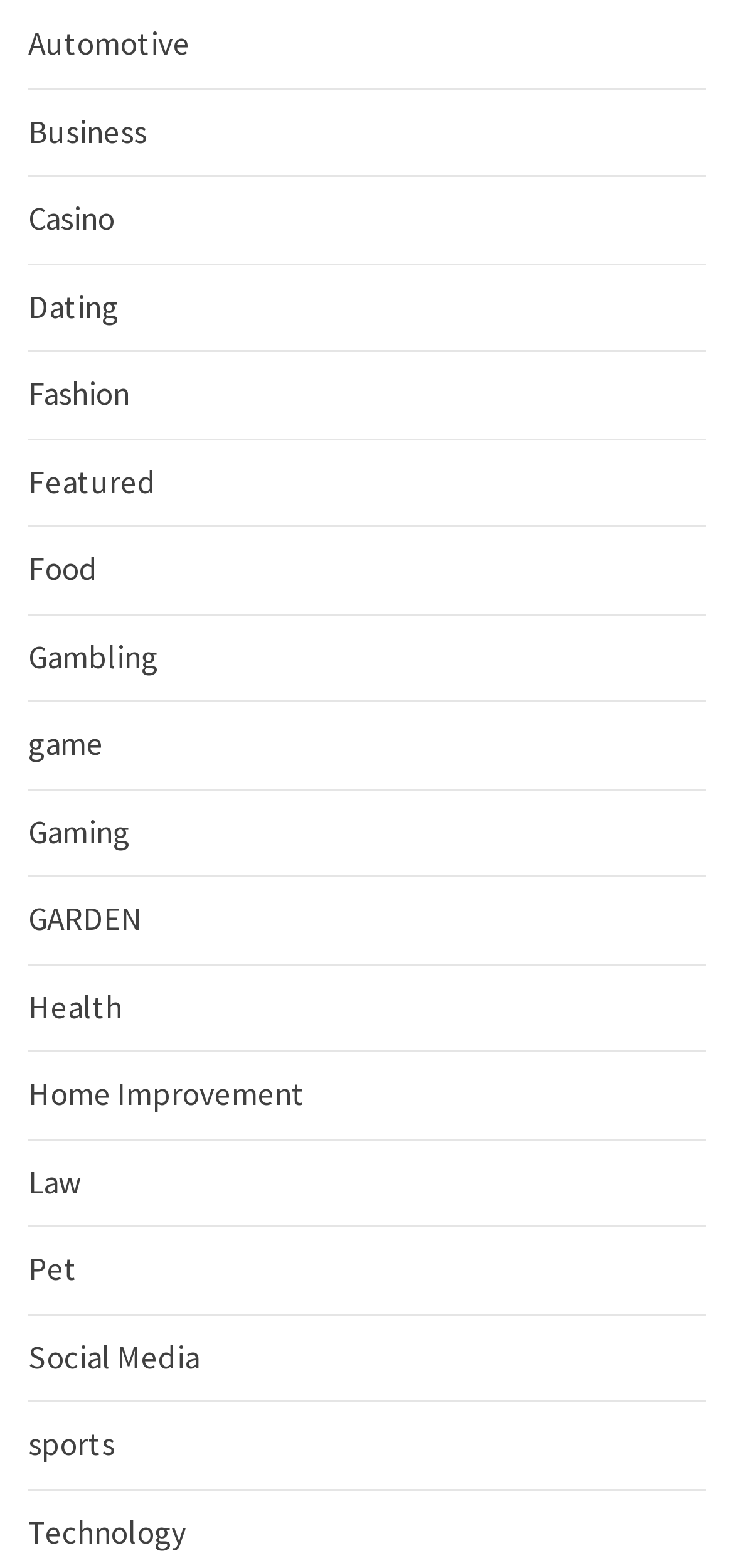Is there a category for Sports?
Give a one-word or short-phrase answer derived from the screenshot.

Yes